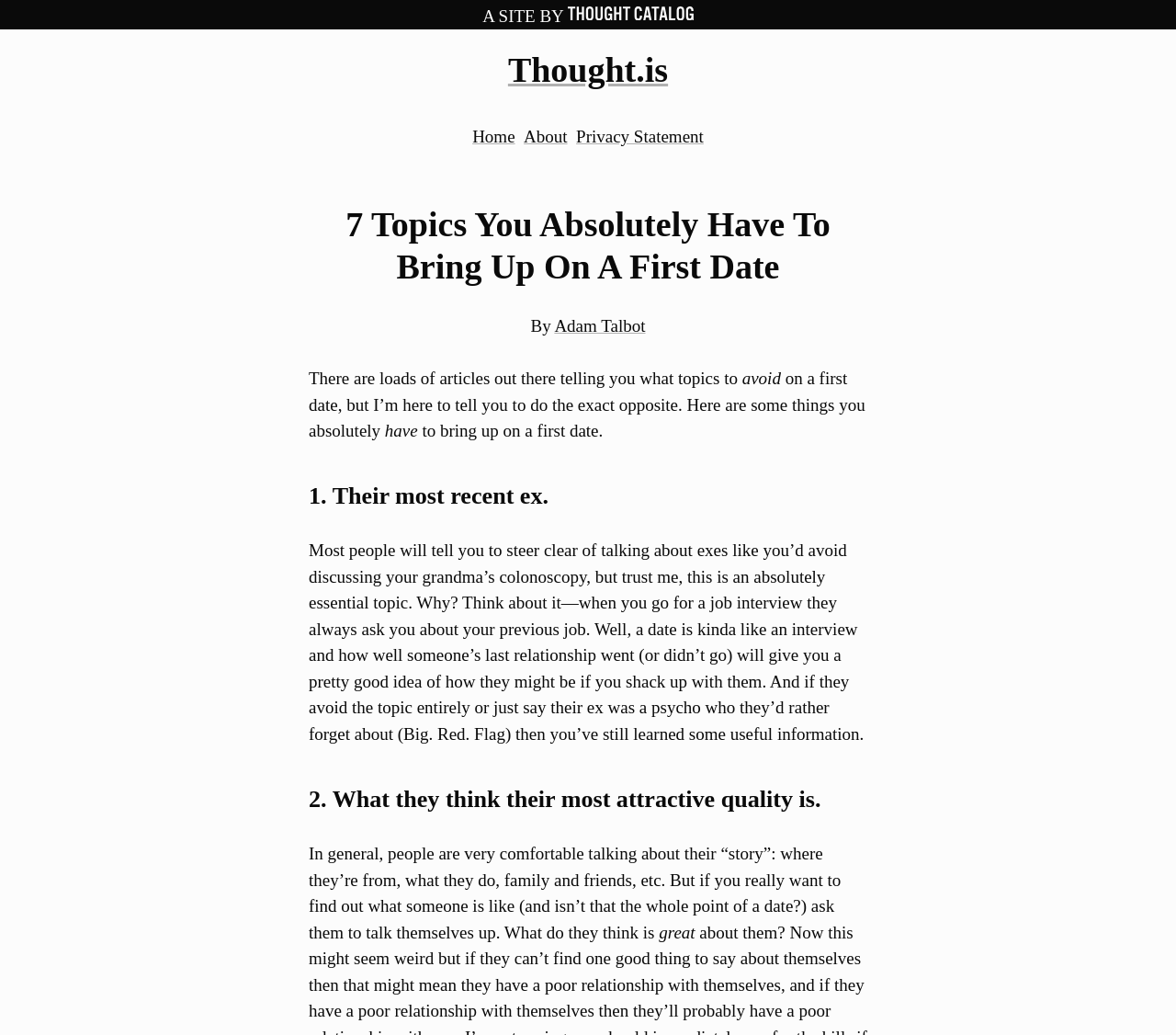What is the purpose of asking about someone's most recent ex on a first date?
Using the image, respond with a single word or phrase.

To get an idea of how they might be in a relationship